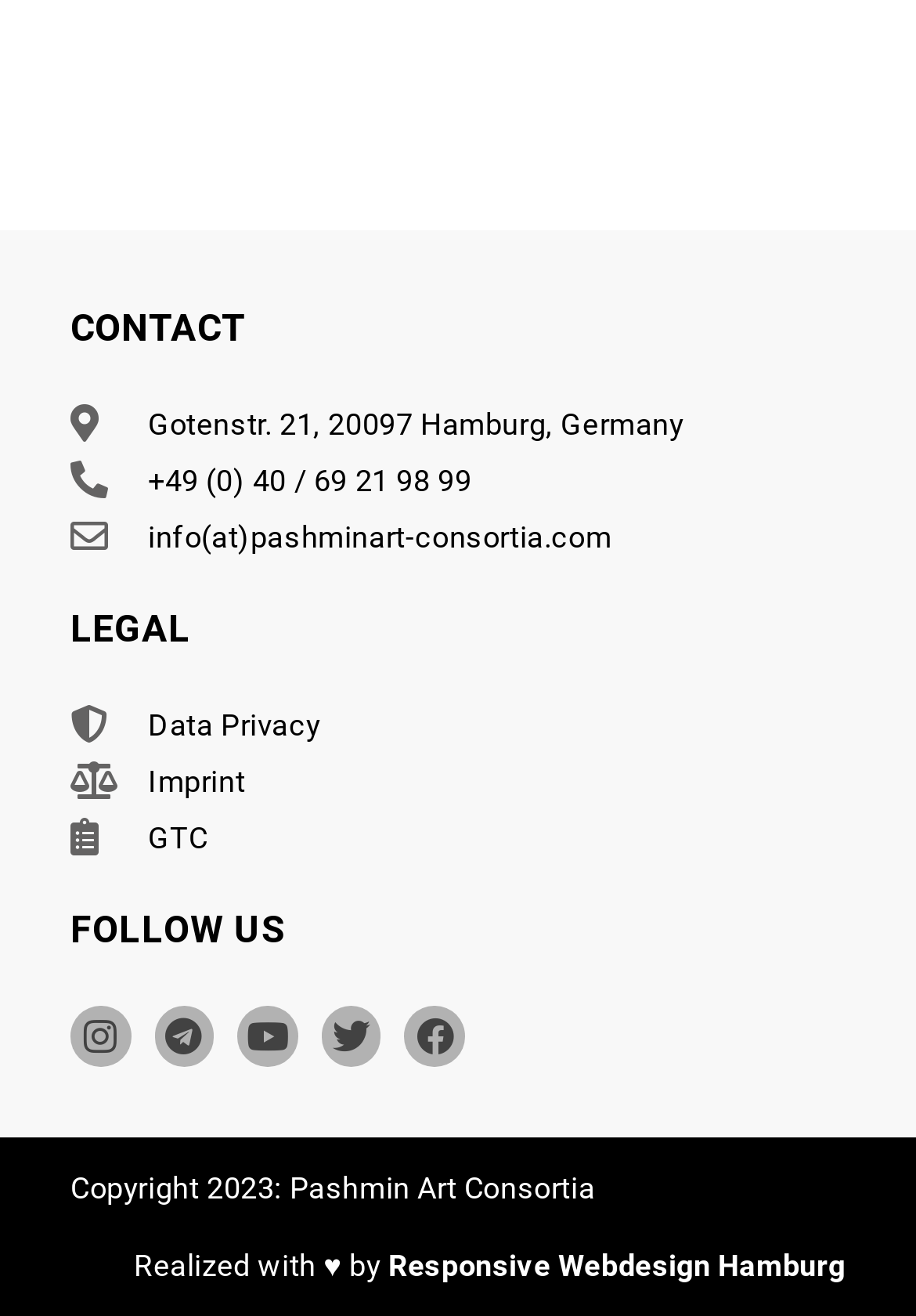Locate the bounding box coordinates of the region to be clicked to comply with the following instruction: "Visit Responsive Webdesign Hamburg". The coordinates must be four float numbers between 0 and 1, in the form [left, top, right, bottom].

[0.424, 0.948, 0.923, 0.975]